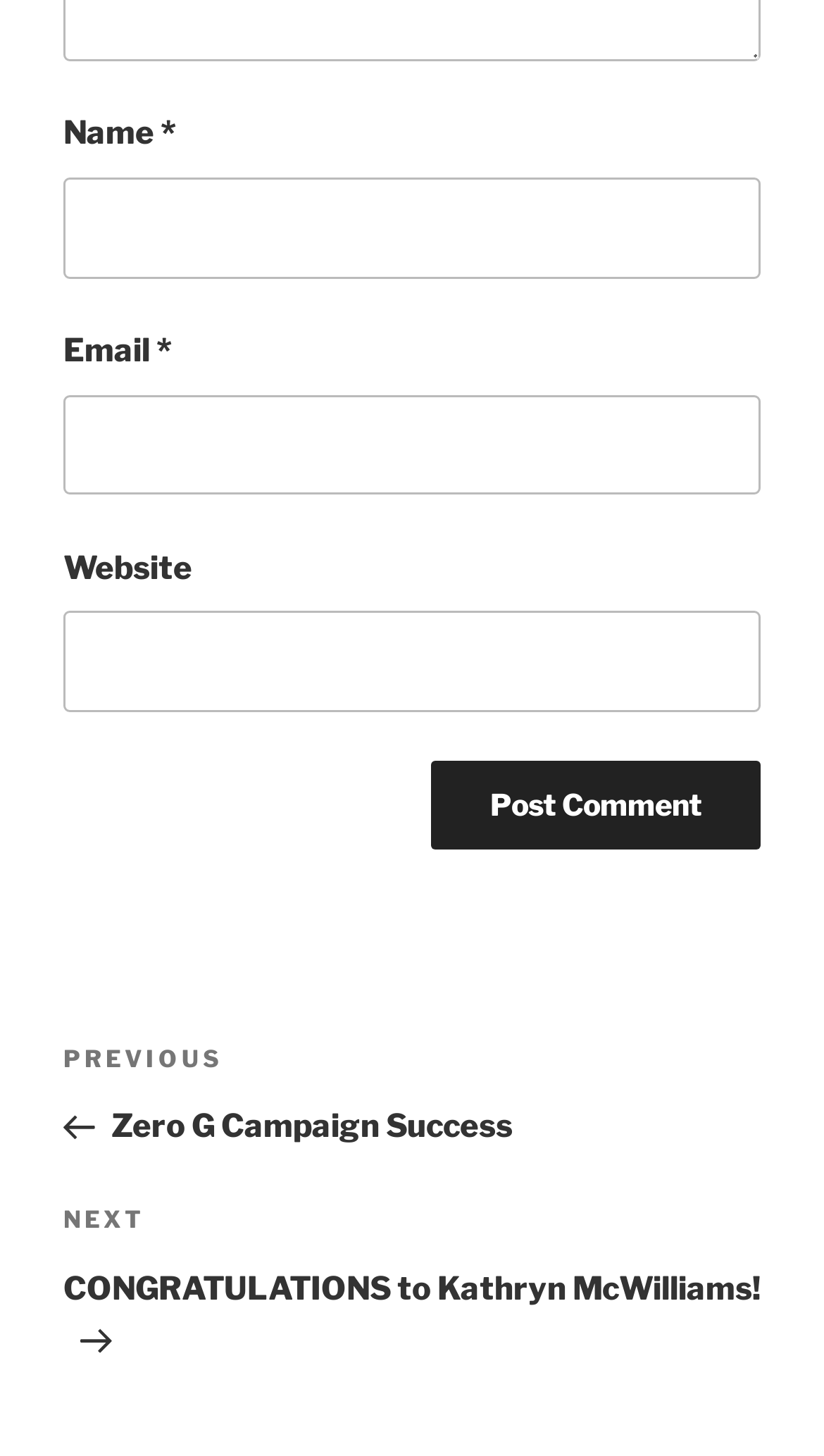Predict the bounding box coordinates of the UI element that matches this description: "parent_node: Name * name="author"". The coordinates should be in the format [left, top, right, bottom] with each value between 0 and 1.

[0.077, 0.122, 0.923, 0.191]